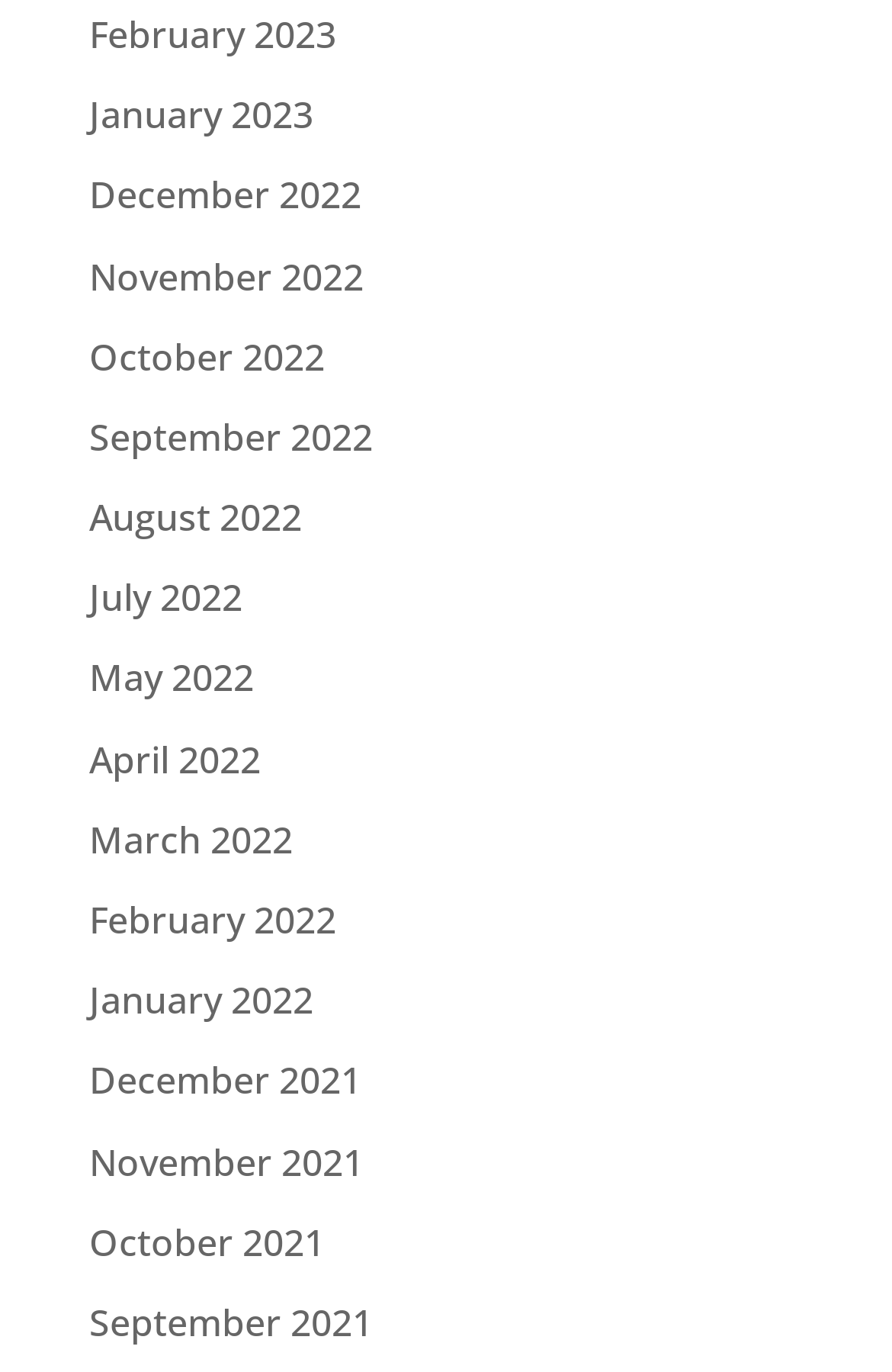Please determine the bounding box coordinates of the area that needs to be clicked to complete this task: 'browse December 2021'. The coordinates must be four float numbers between 0 and 1, formatted as [left, top, right, bottom].

[0.1, 0.769, 0.405, 0.806]